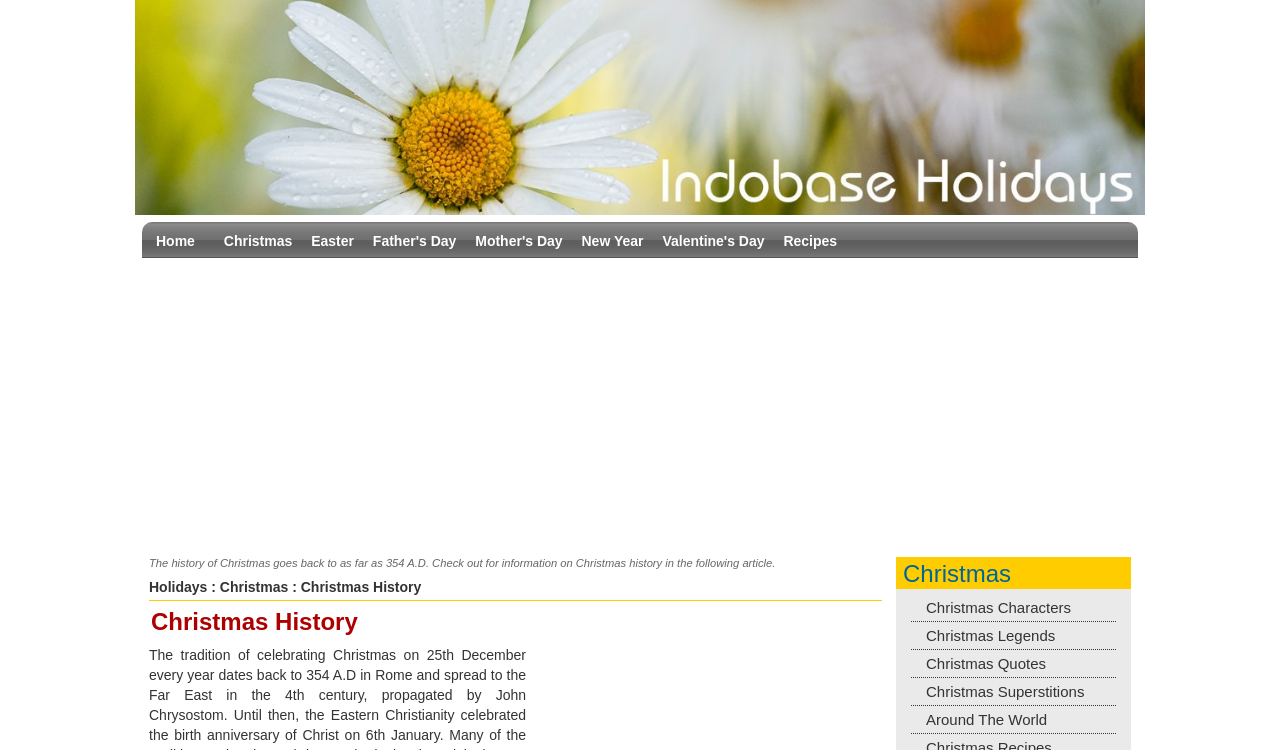Can you show the bounding box coordinates of the region to click on to complete the task described in the instruction: "read about Christmas History"?

[0.118, 0.808, 0.689, 0.85]